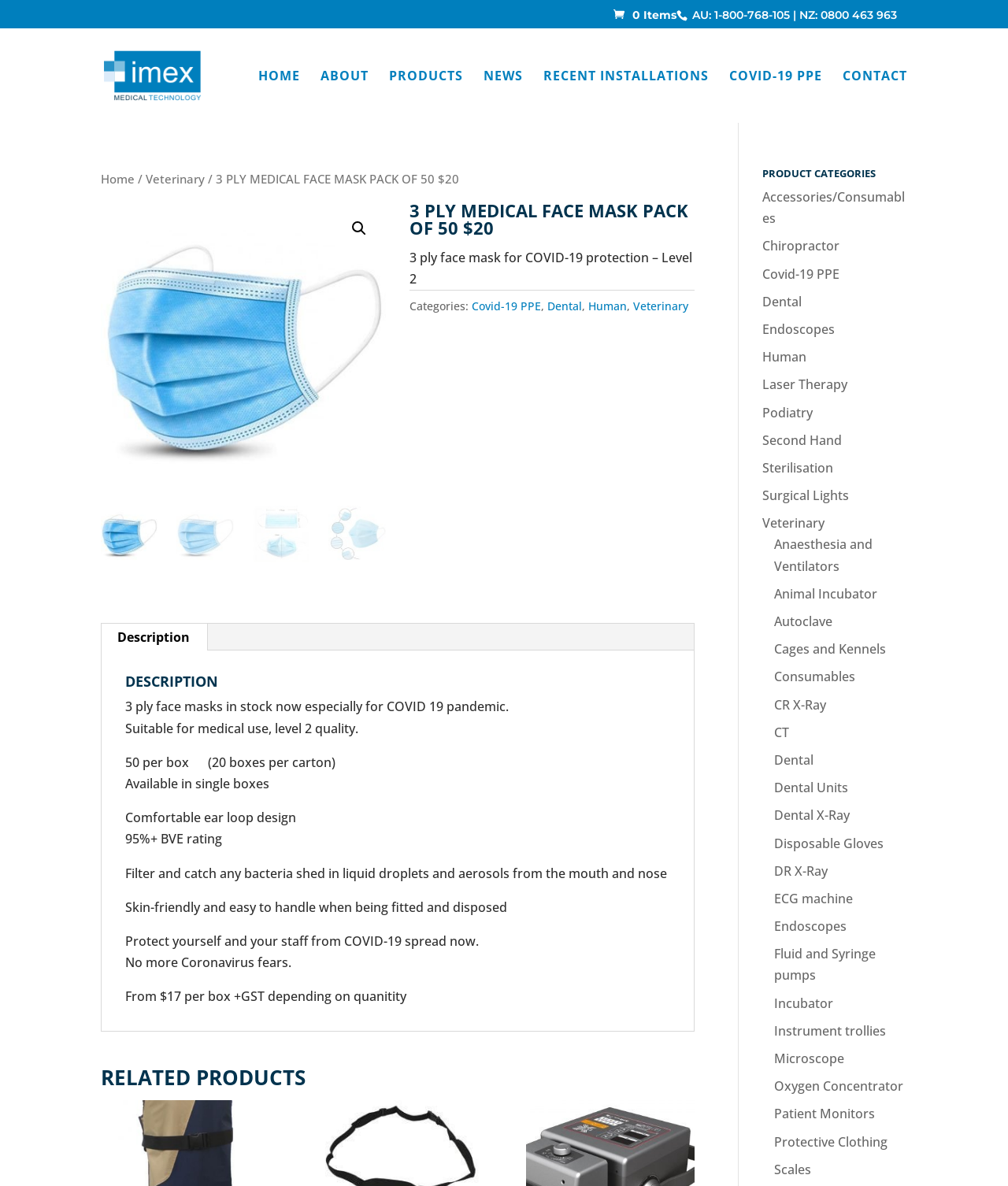Locate the primary heading on the webpage and return its text.

3 PLY MEDICAL FACE MASK PACK OF 50 $20